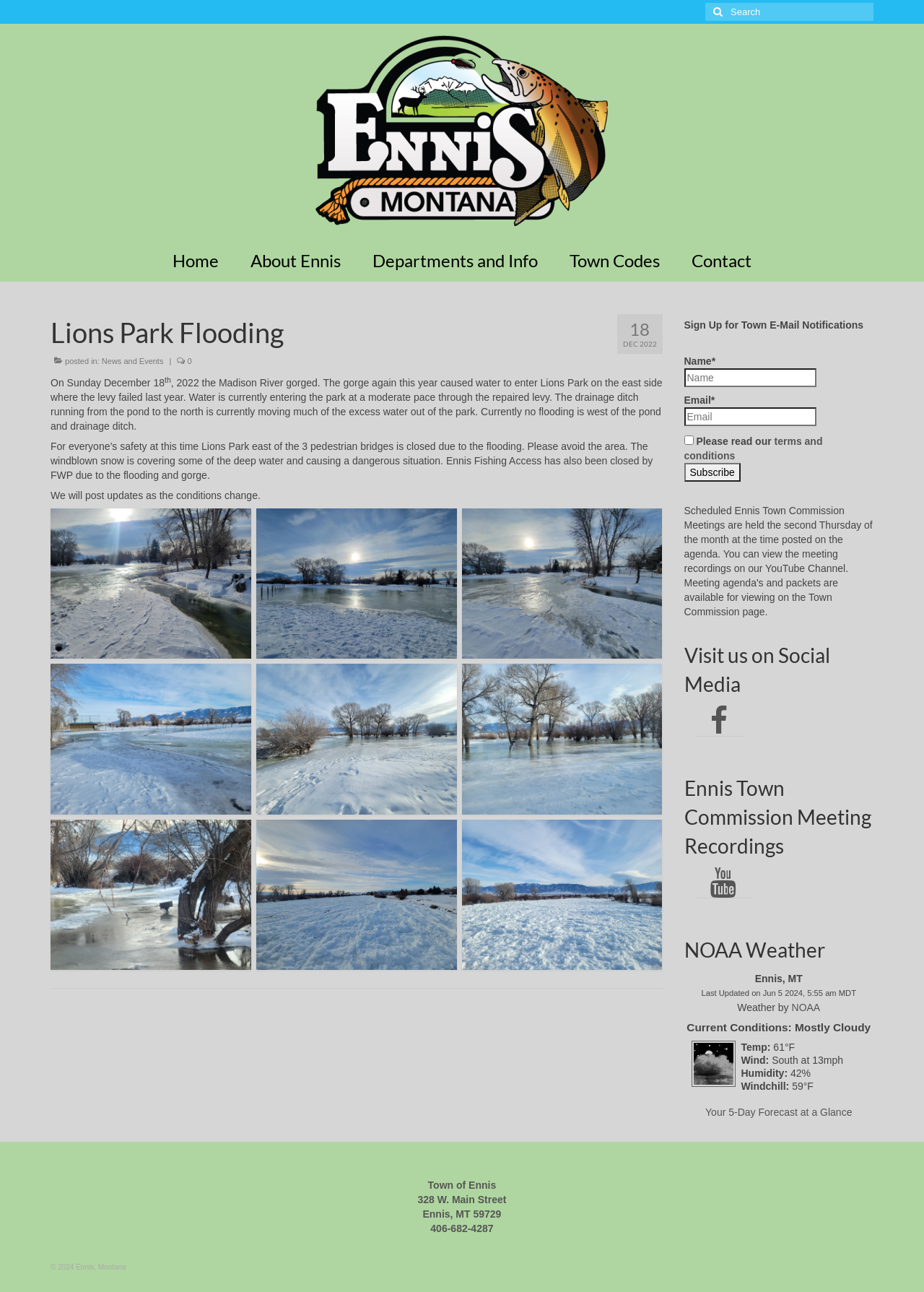Why is Lions Park east of the 3 pedestrian bridges closed?
Please describe in detail the information shown in the image to answer the question.

I found the answer by reading the text on the webpage, which states 'For everyone’s safety at this time Lions Park east of the 3 pedestrian bridges is closed due to the flooding'.